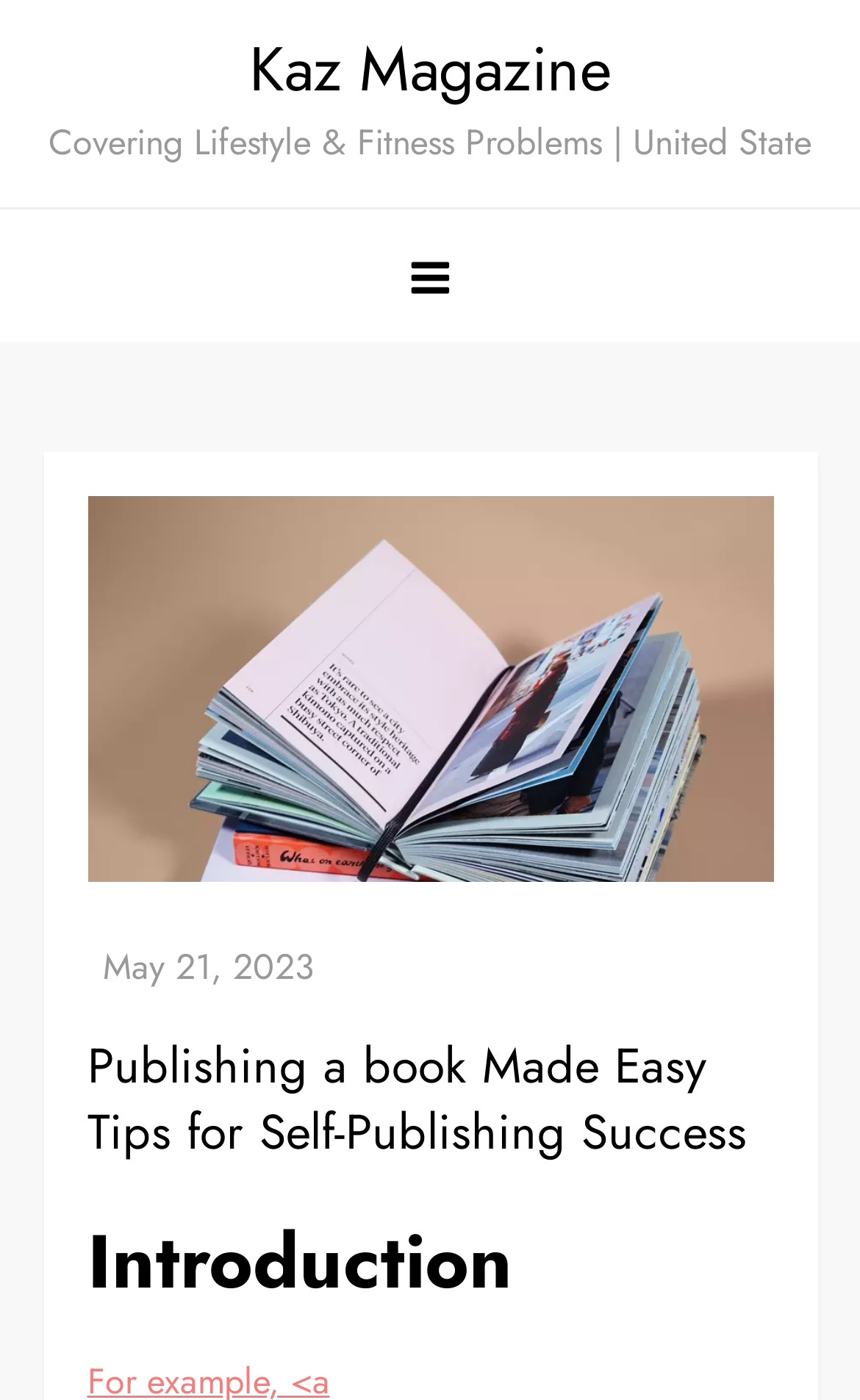Using the format (top-left x, top-left y, bottom-right x, bottom-right y), provide the bounding box coordinates for the described UI element. All values should be floating point numbers between 0 and 1: May 21, 2023May 21, 2023

[0.119, 0.672, 0.365, 0.708]